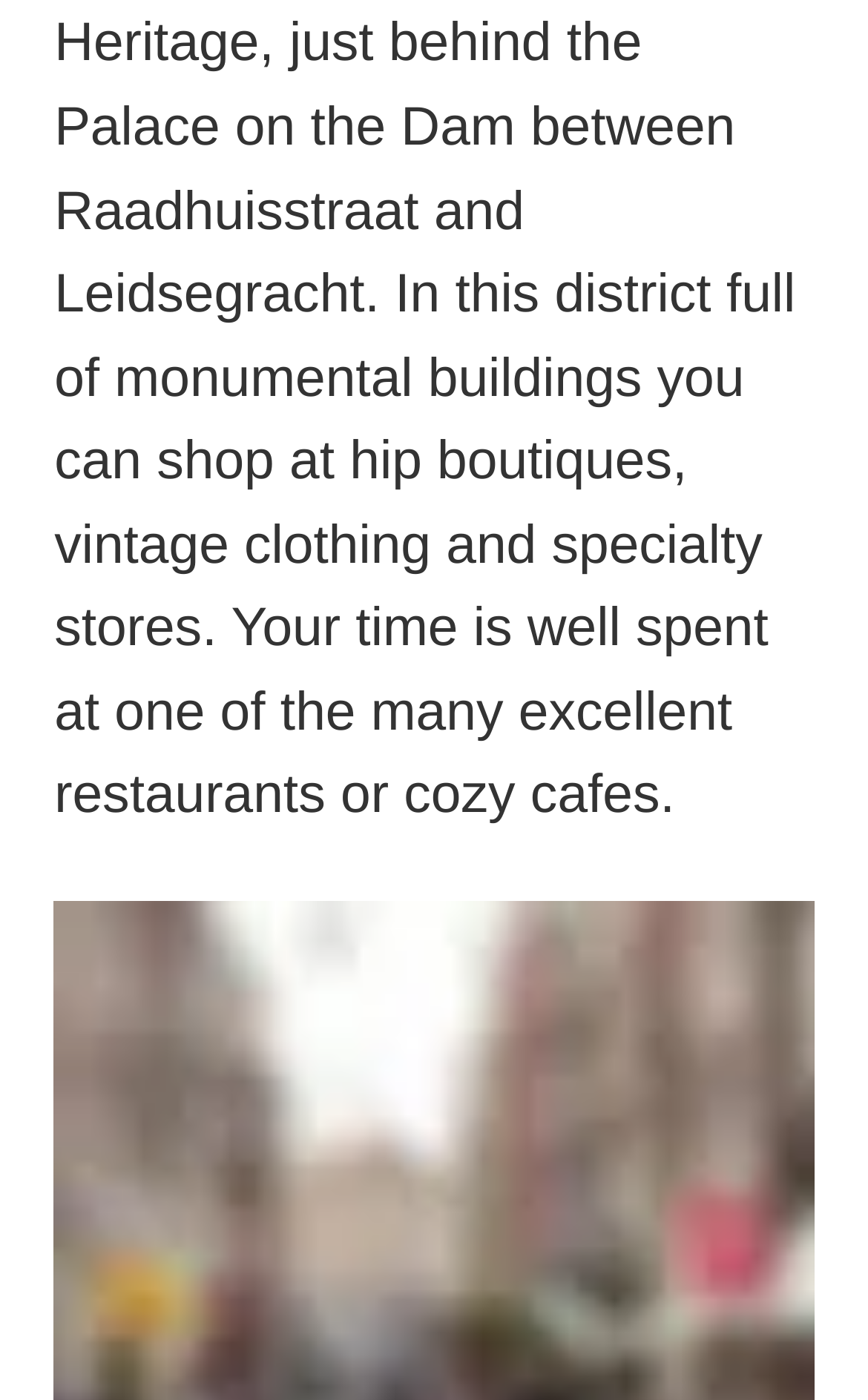What is the email address?
Using the image as a reference, answer the question in detail.

I found the email address by looking at the link element with the text 'fullmoon@houseboatbedandbreakfast.com' which is located near the top of the page.